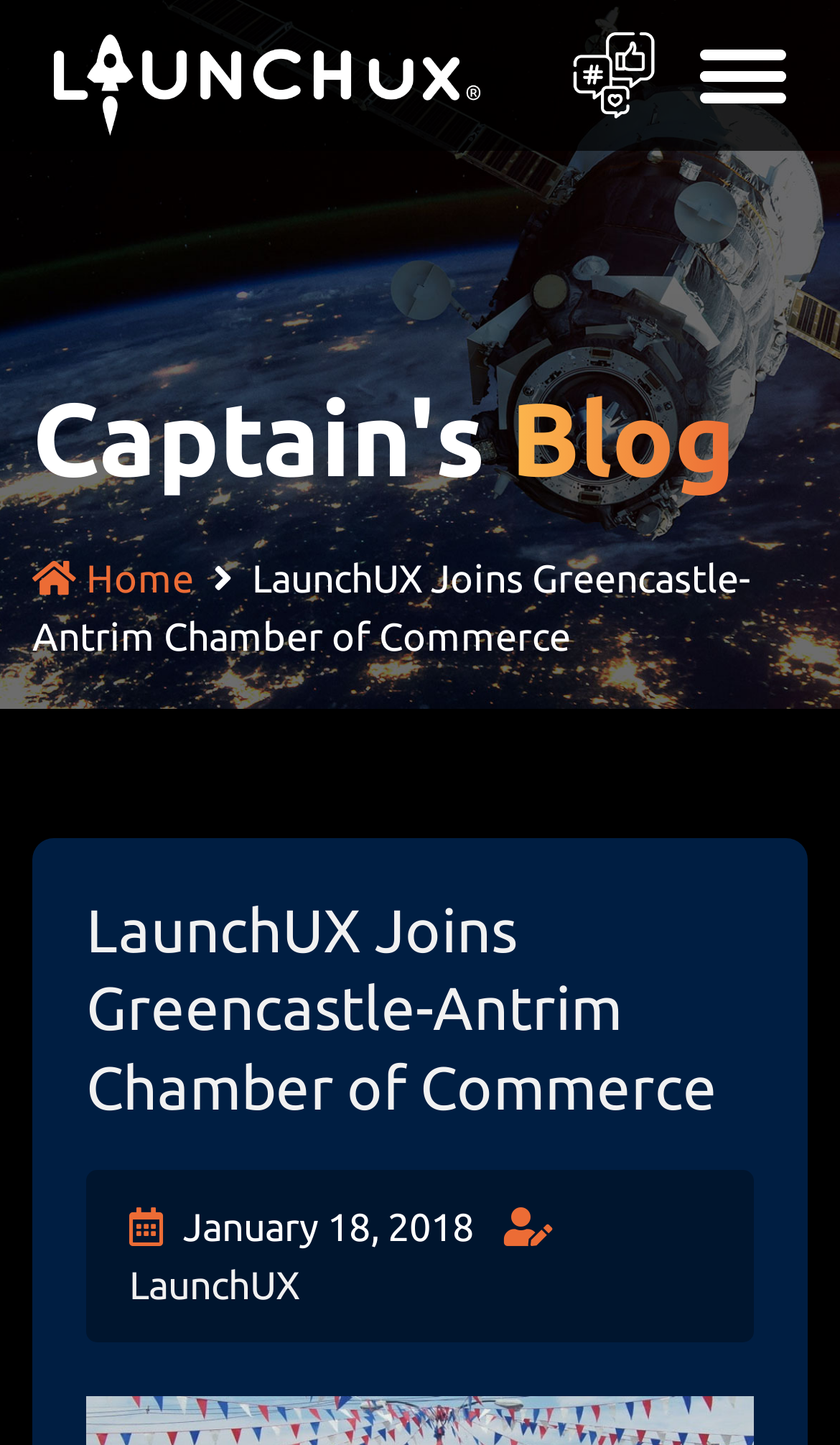Present a detailed account of what is displayed on the webpage.

The webpage is about LaunchUX, a digital marketing and business consulting firm, joining the Greencastle-Antrim Chamber of Commerce. At the top left, there is a link to "LaunchUX Mission Control" next to the LaunchUX logo image. On the top right, there is a "Follow LaunchUX" image. 

Below these elements, there is a heading "Captain's Blog" spanning almost the entire width of the page. Underneath, there are two links: "Home" on the left and the title "LaunchUX Joins Greencastle-Antrim Chamber of Commerce" on the right, which is also the main topic of the page. 

The main content is divided into sections, with a header "LaunchUX Joins Greencastle-Antrim Chamber of Commerce" at the top. Below this header, there is a link to the date "January 18, 2018", and a text "LaunchUX" at the bottom.